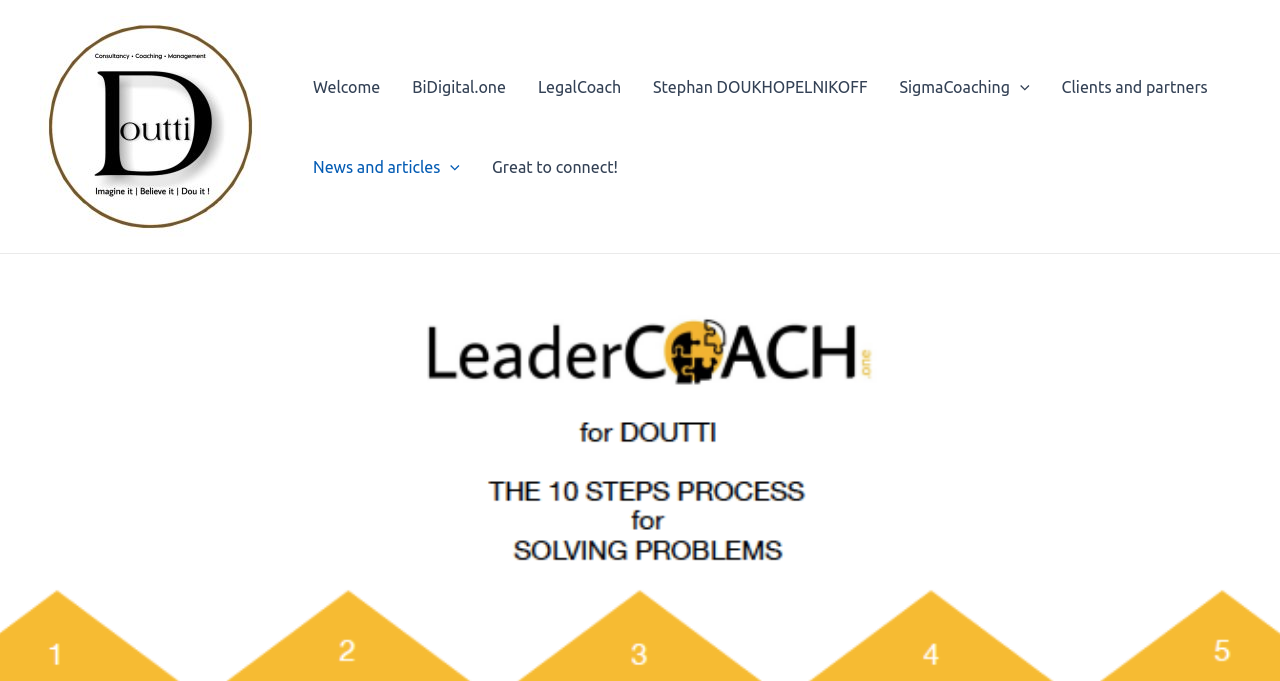How many navigation links are there?
Please answer using one word or phrase, based on the screenshot.

7